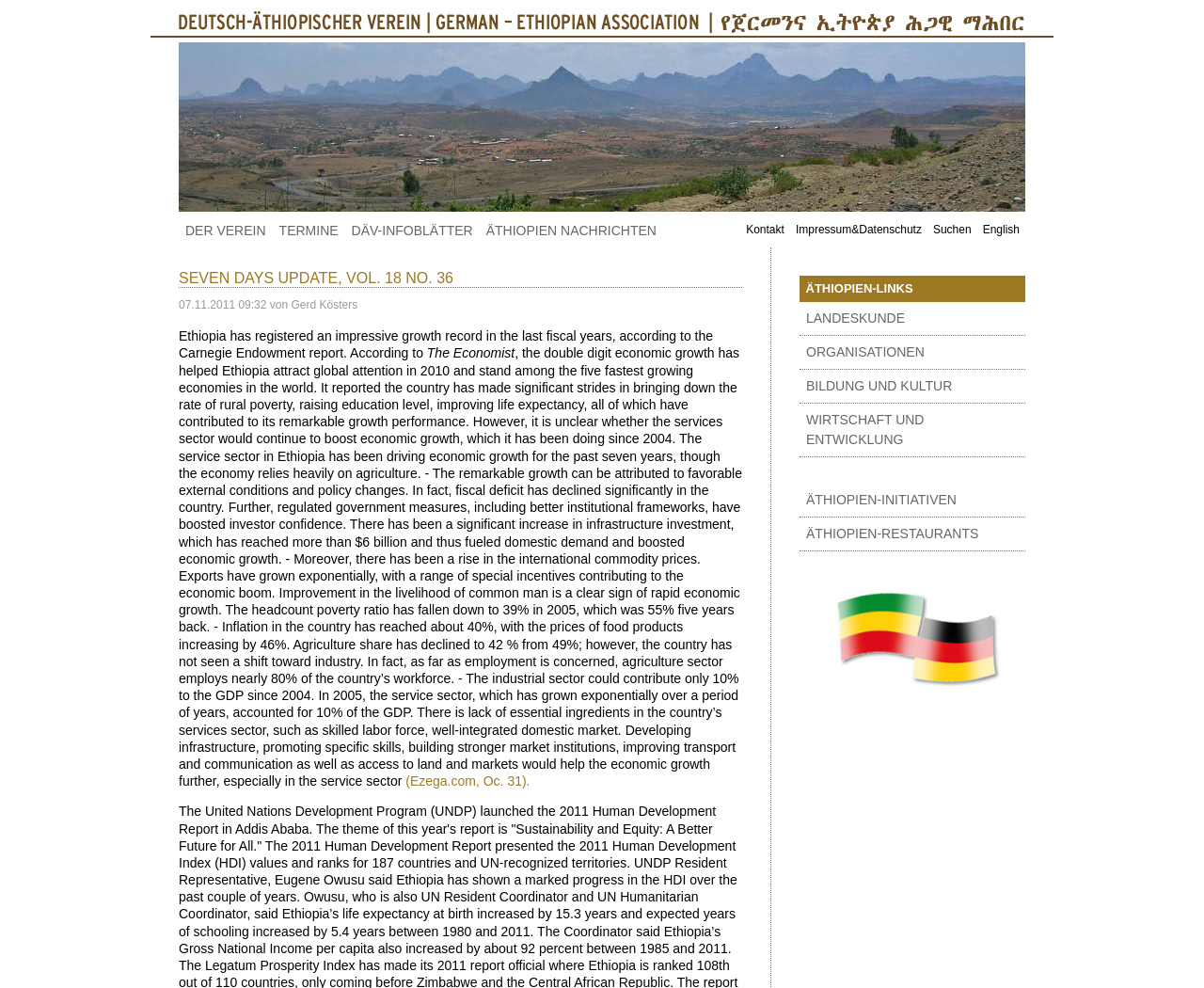Show the bounding box coordinates for the element that needs to be clicked to execute the following instruction: "Search for something on the website". Provide the coordinates in the form of four float numbers between 0 and 1, i.e., [left, top, right, bottom].

[0.77, 0.217, 0.811, 0.249]